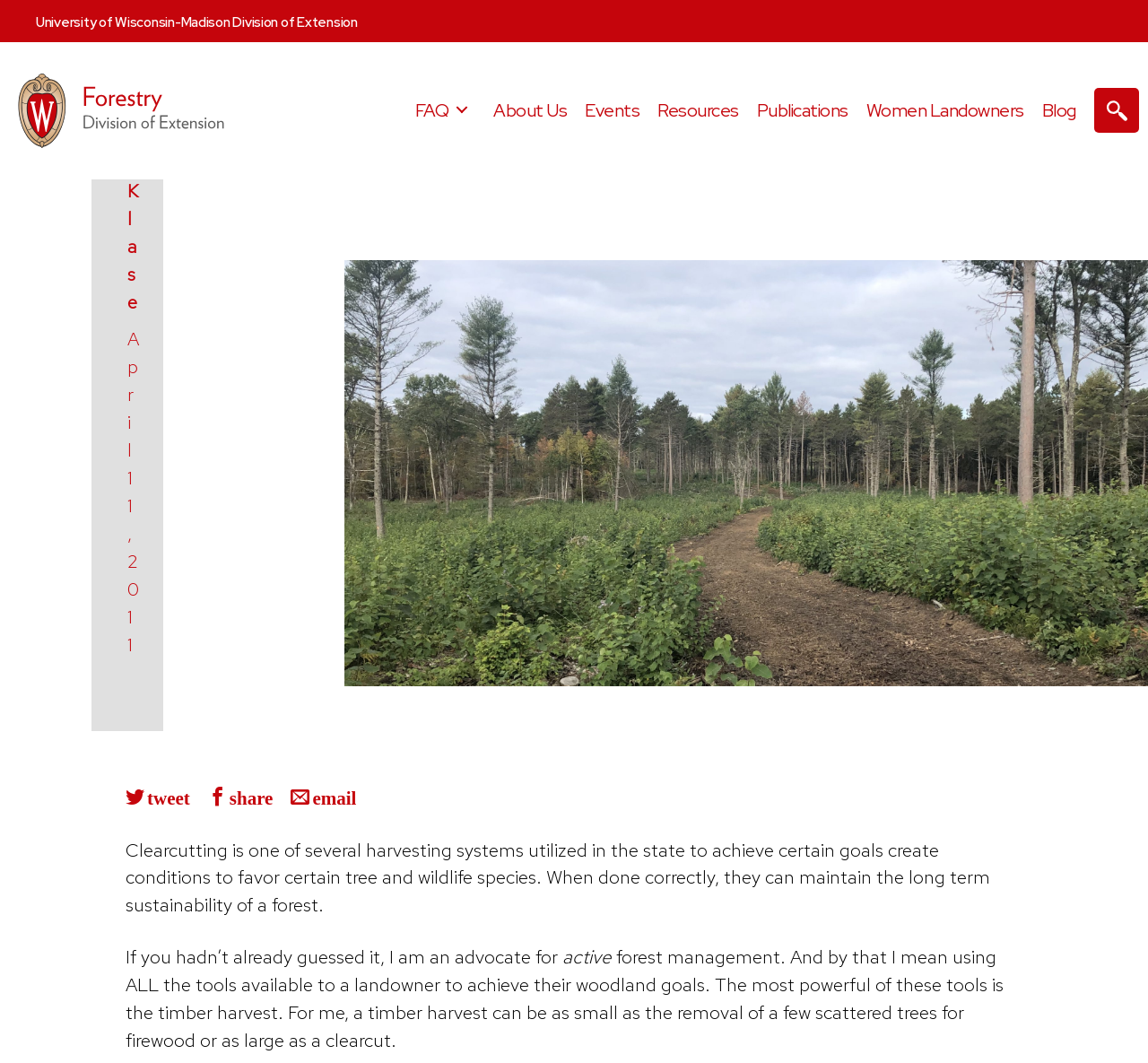Provide a brief response to the question using a single word or phrase: 
What is the purpose of clearcutting?

To favor certain tree and wildlife species